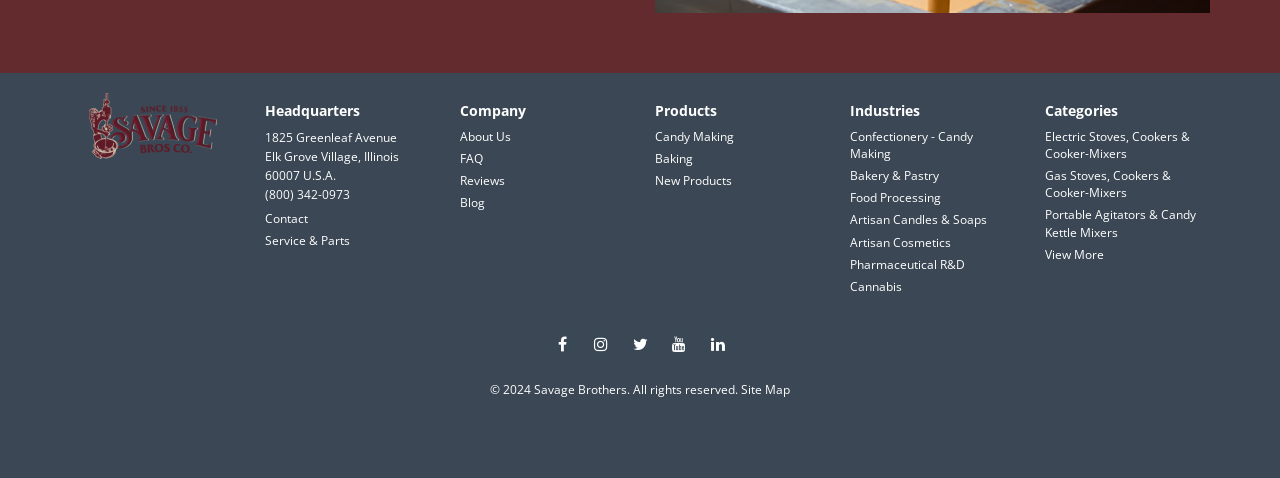Reply to the question with a brief word or phrase: What is the link to the blog?

Blog